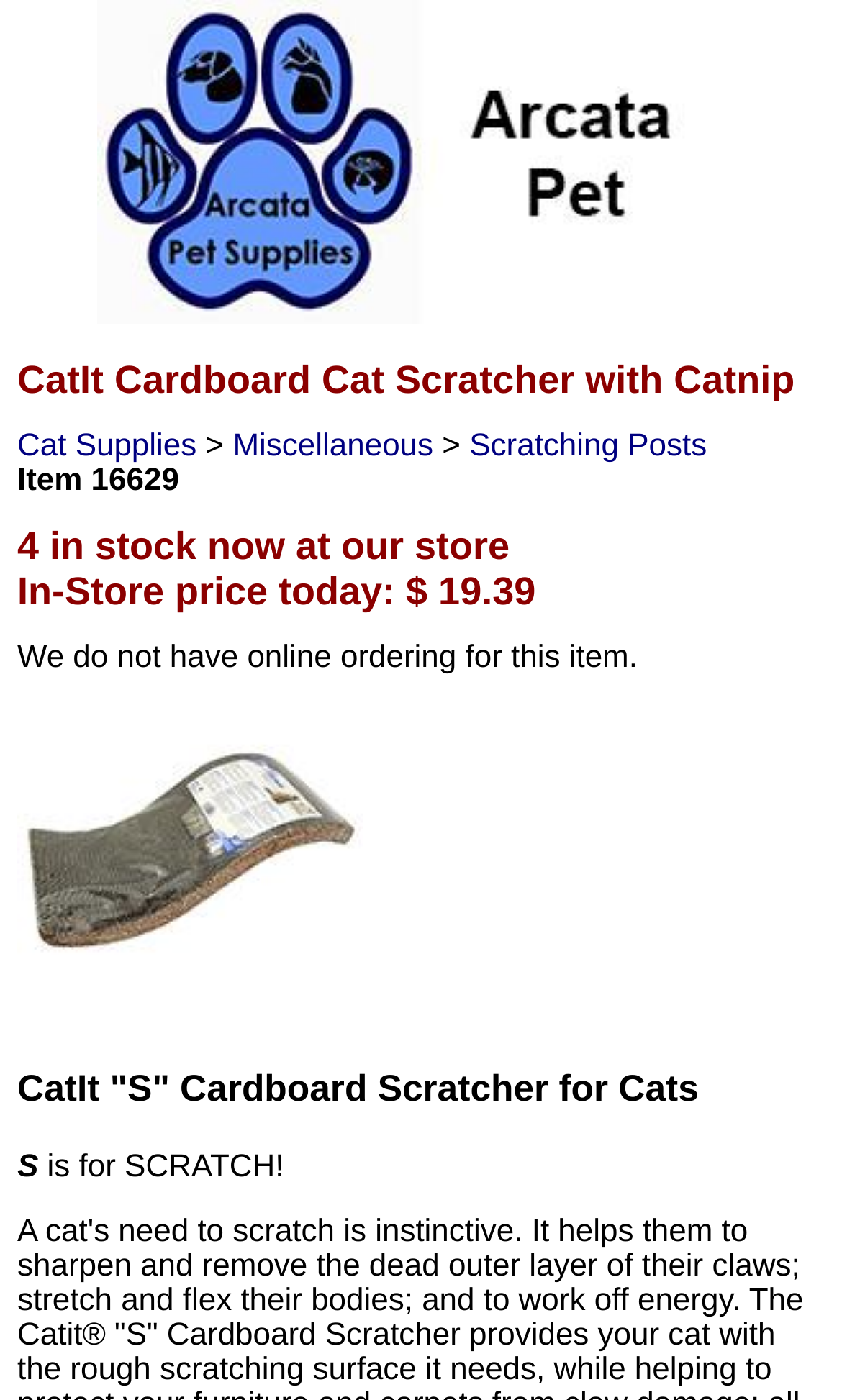Given the webpage screenshot, identify the bounding box of the UI element that matches this description: "Scratching Posts".

[0.557, 0.307, 0.839, 0.332]